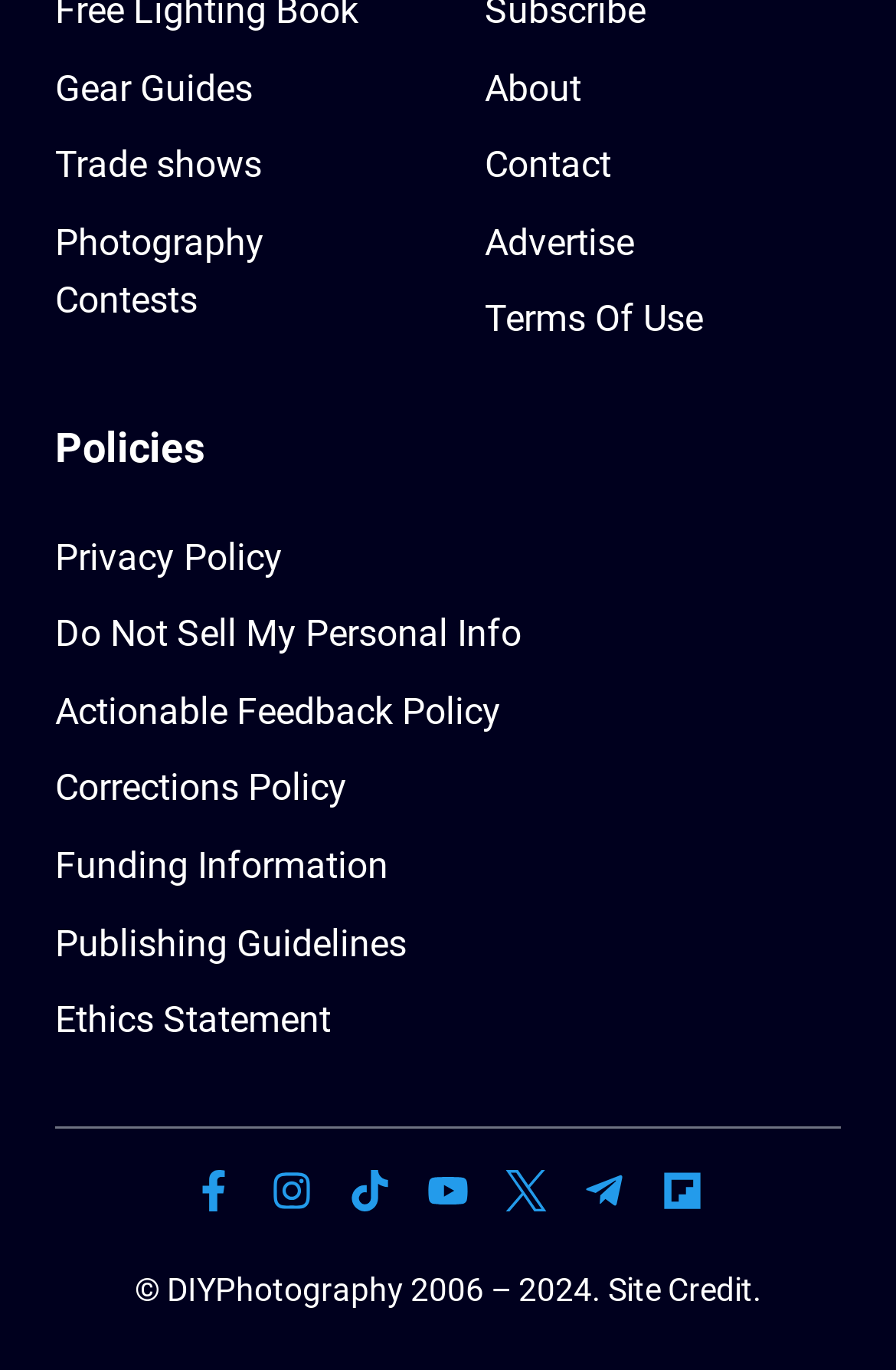Can you pinpoint the bounding box coordinates for the clickable element required for this instruction: "Click on Gear Guides"? The coordinates should be four float numbers between 0 and 1, i.e., [left, top, right, bottom].

[0.062, 0.043, 0.282, 0.086]